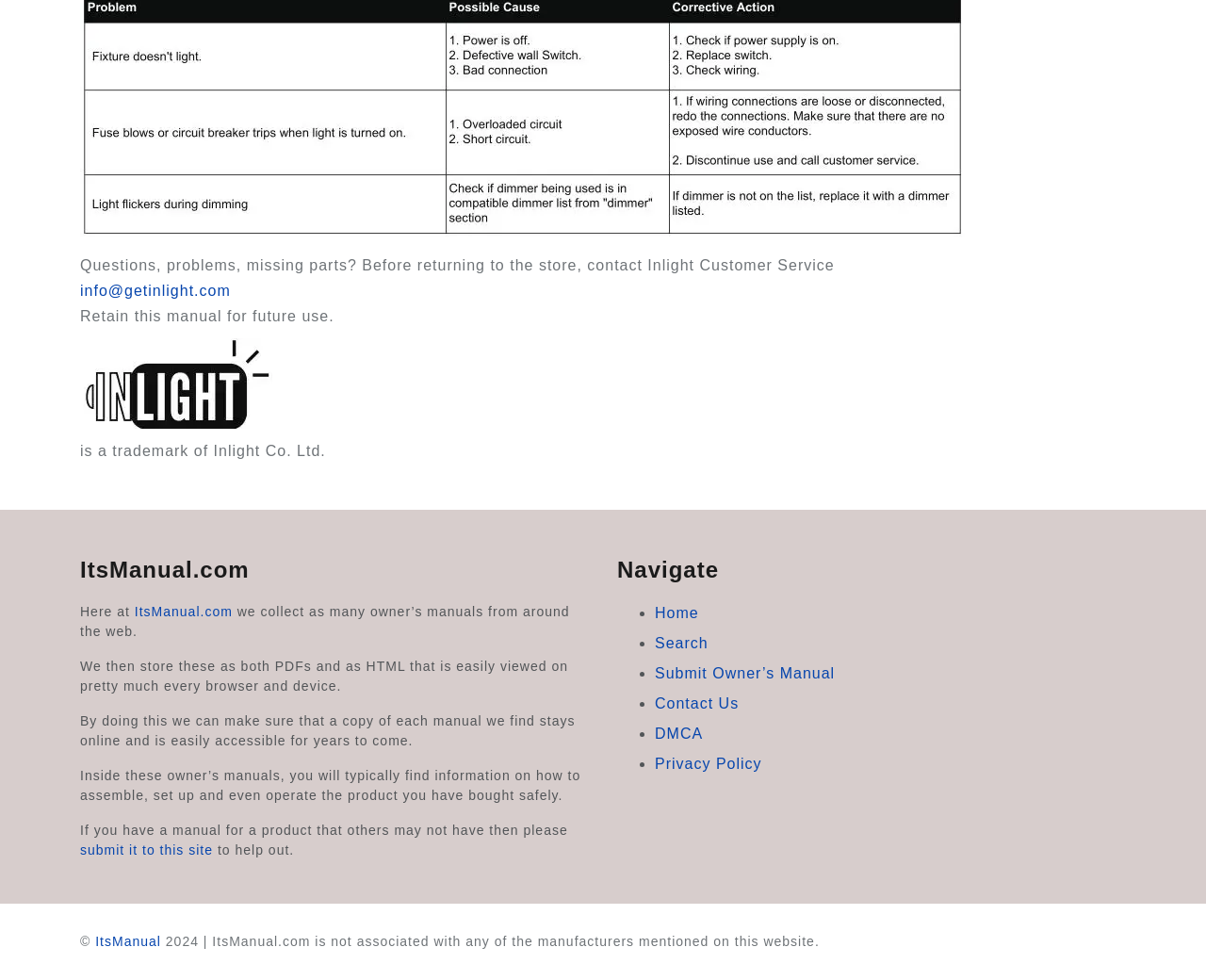What type of information can be found in the owner's manuals?
From the details in the image, answer the question comprehensively.

According to the webpage, the owner's manuals typically contain information on how to assemble, set up, and operate the product safely. This information is useful for users who have purchased a product and need guidance on how to use it.